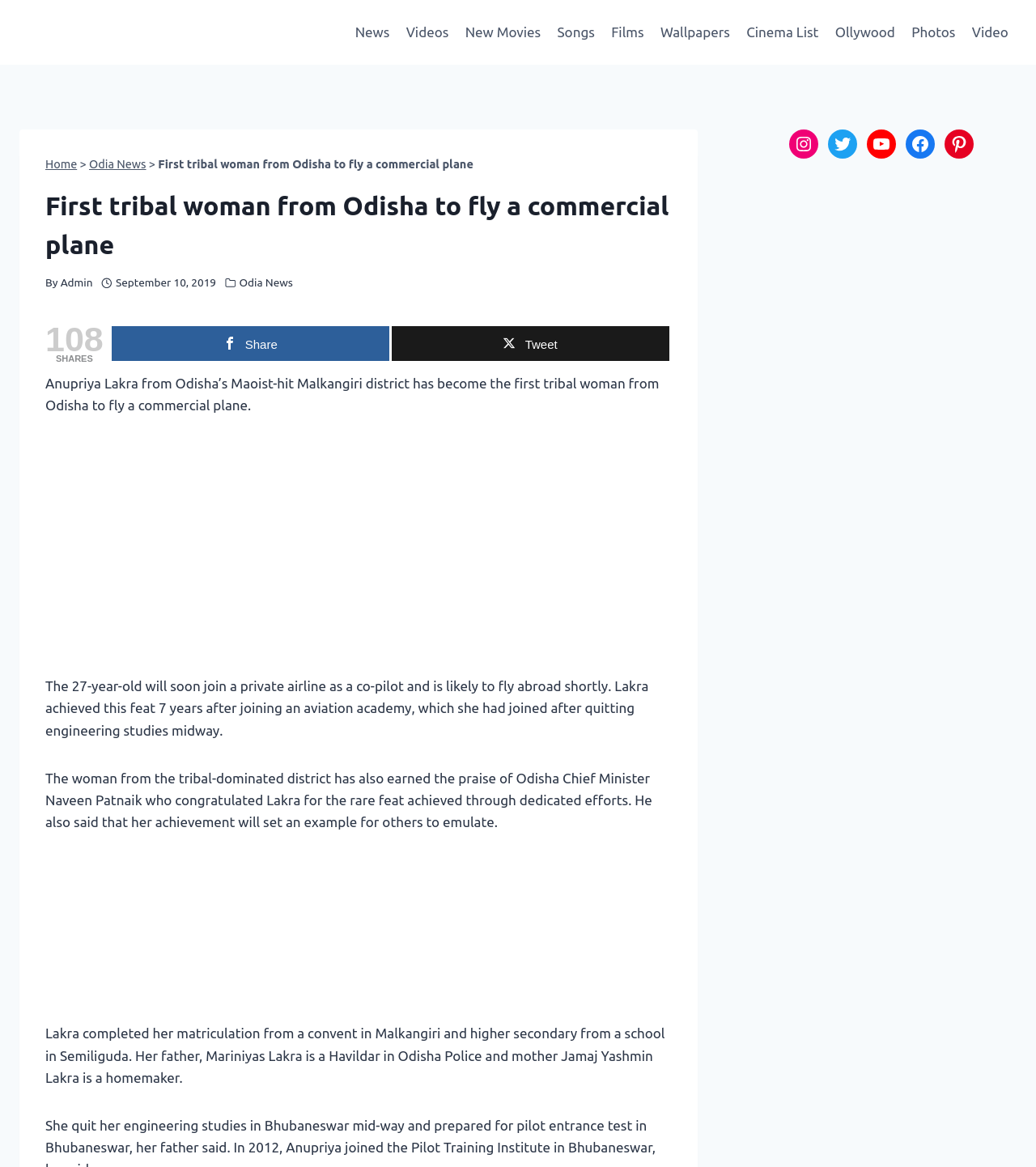Use a single word or phrase to answer the question: How old is Anupriya Lakra?

27 years old